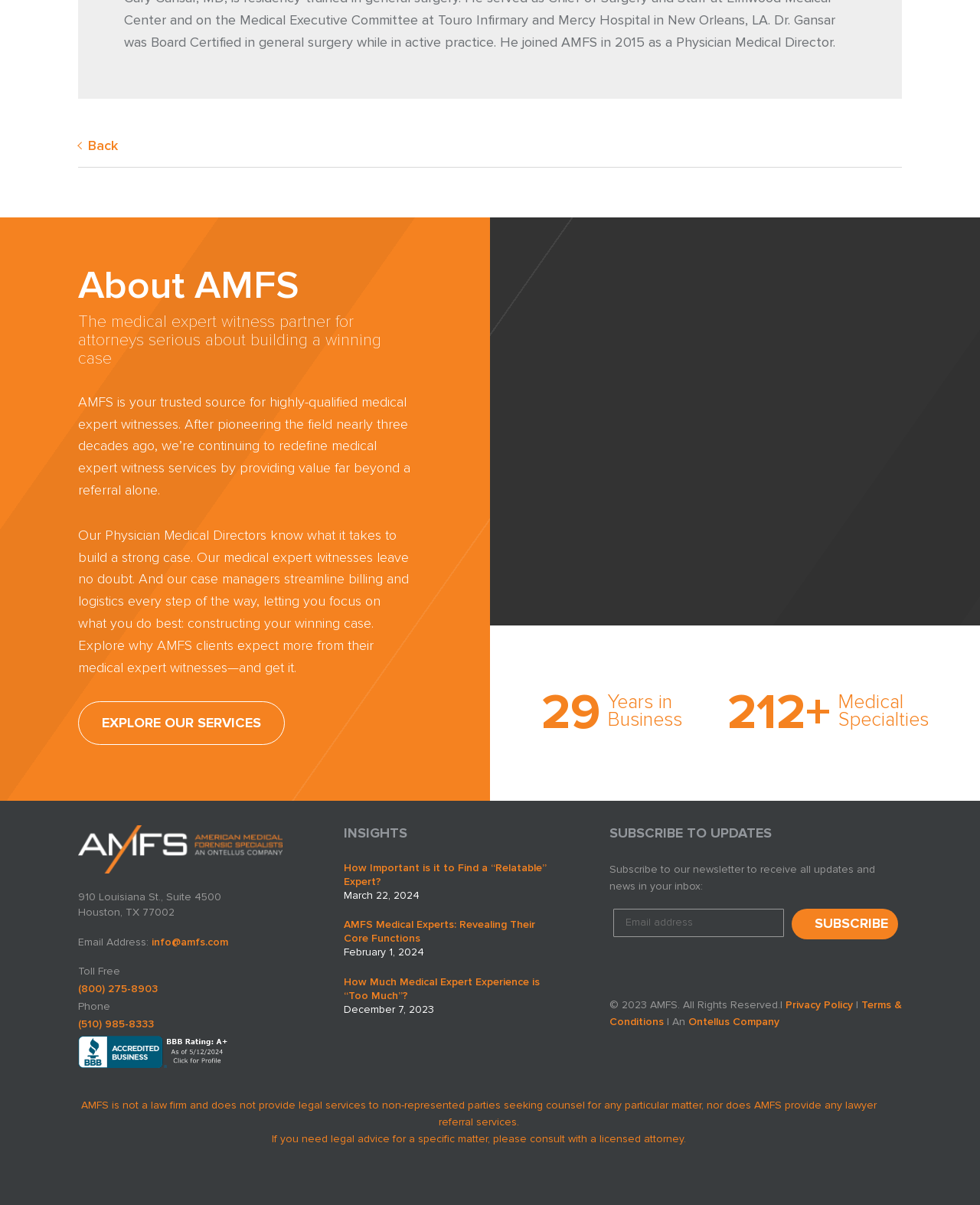Indicate the bounding box coordinates of the clickable region to achieve the following instruction: "Contact the team via email."

None